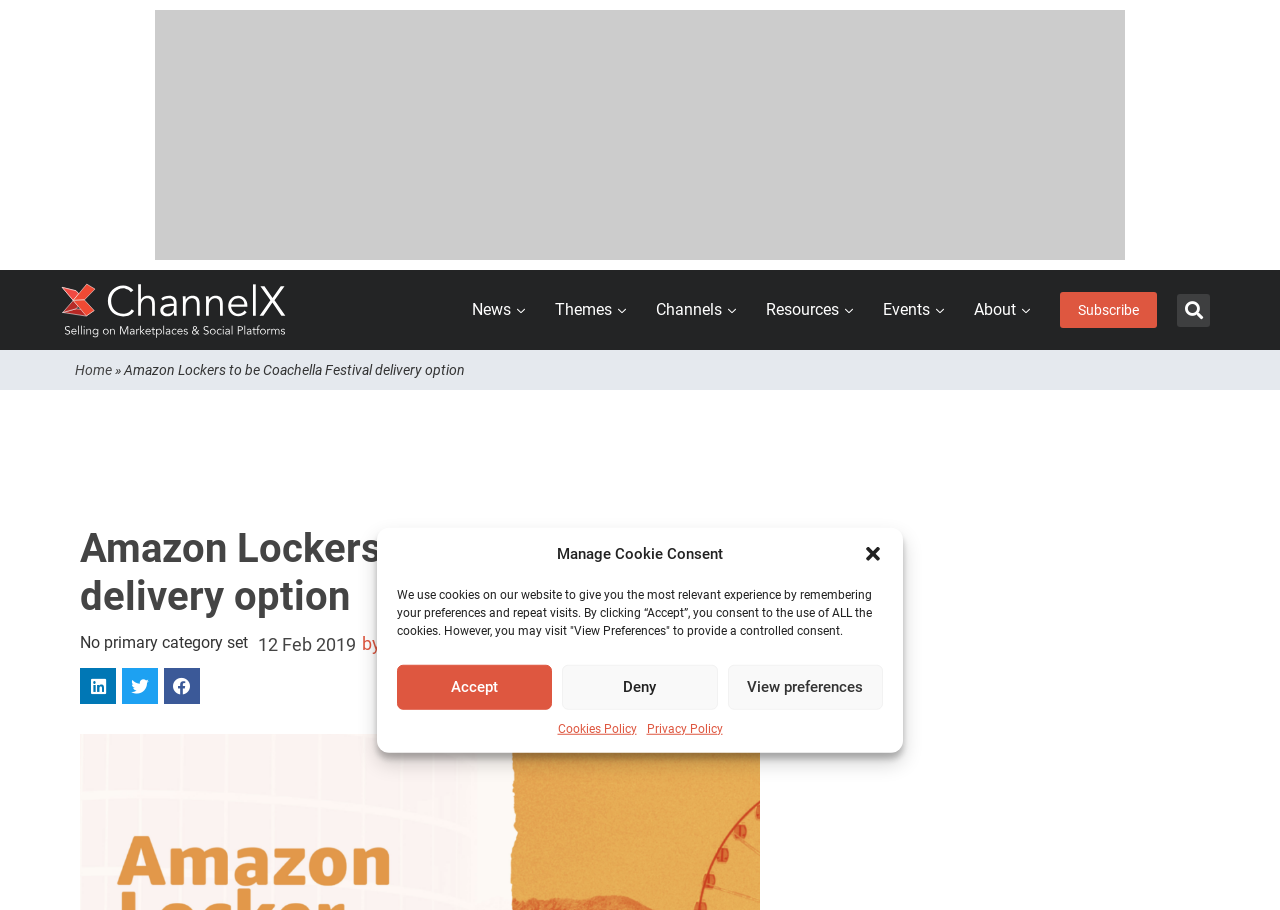Please determine the bounding box coordinates for the UI element described as: "News".

[0.361, 0.308, 0.418, 0.374]